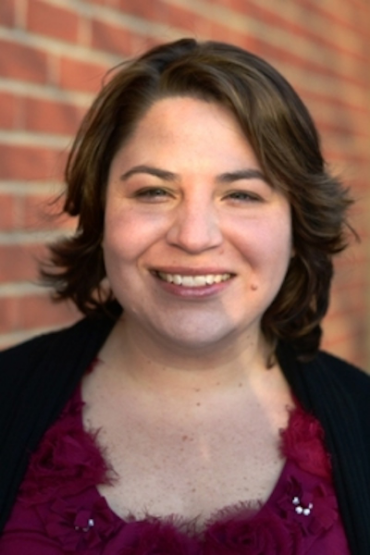Please provide a comprehensive response to the question based on the details in the image: What is the background of the image?

The caption states that the image features a backdrop of a brick wall, which adds a touch of warmth and texture to the composition, indicating that the background of the image is a brick wall.